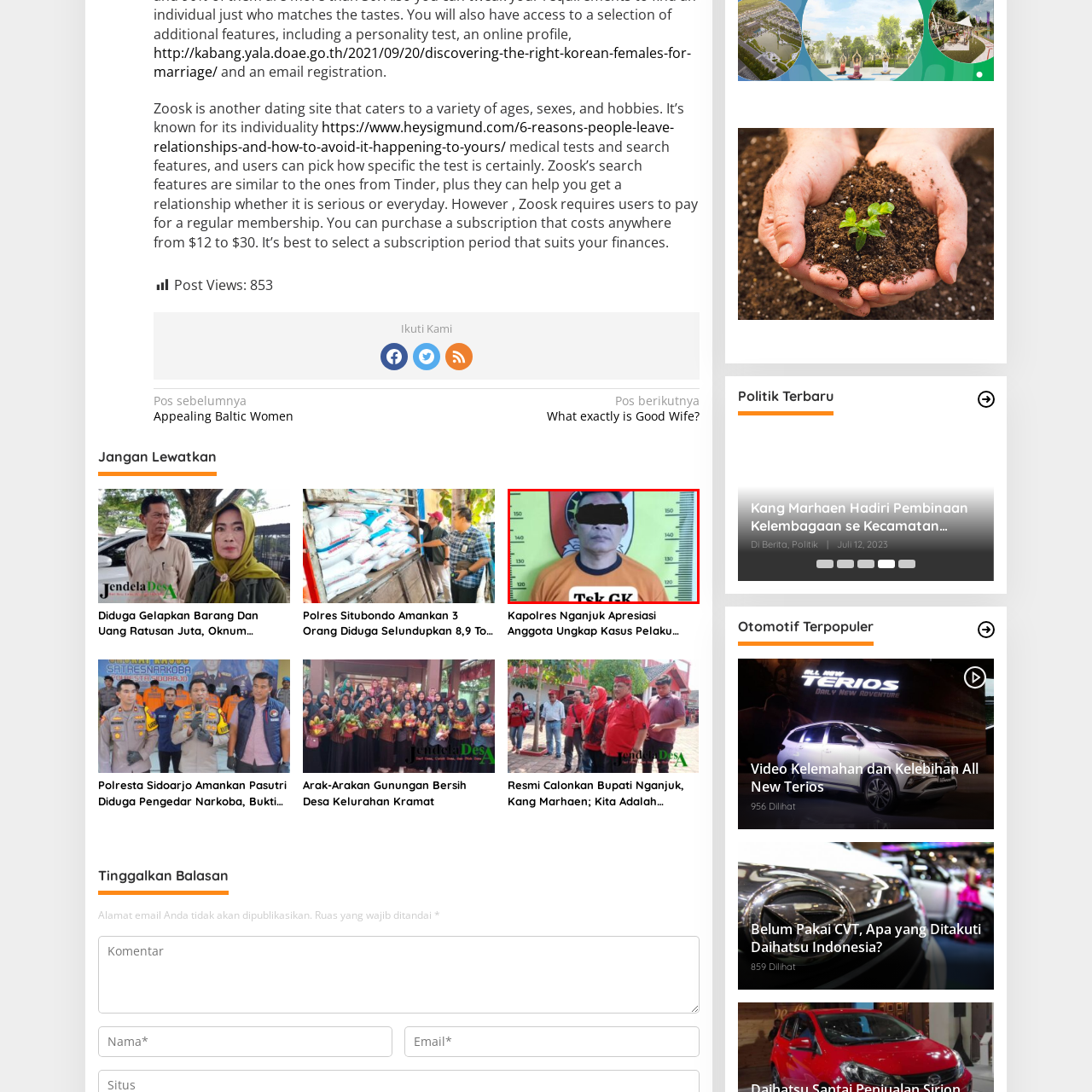Describe in detail the contents of the image highlighted within the red box.

The image features a male individual standing in front of a height chart displaying certain markings, indicating a police identification setup. He is wearing an orange prison uniform, typically associated with detainees, and has a placard labeled "Tsk GK" prominently displayed at the bottom. His face is partially obscured, likely for privacy reasons, as indicated by the black bars covering his eyes. The background is a bright yellow with a logo, possibly related to law enforcement, further emphasizing the context of an arrest or police custody. The overall presentation suggests a formal documentation of an individual in relation to a criminal case, capturing the seriousness of the situation.